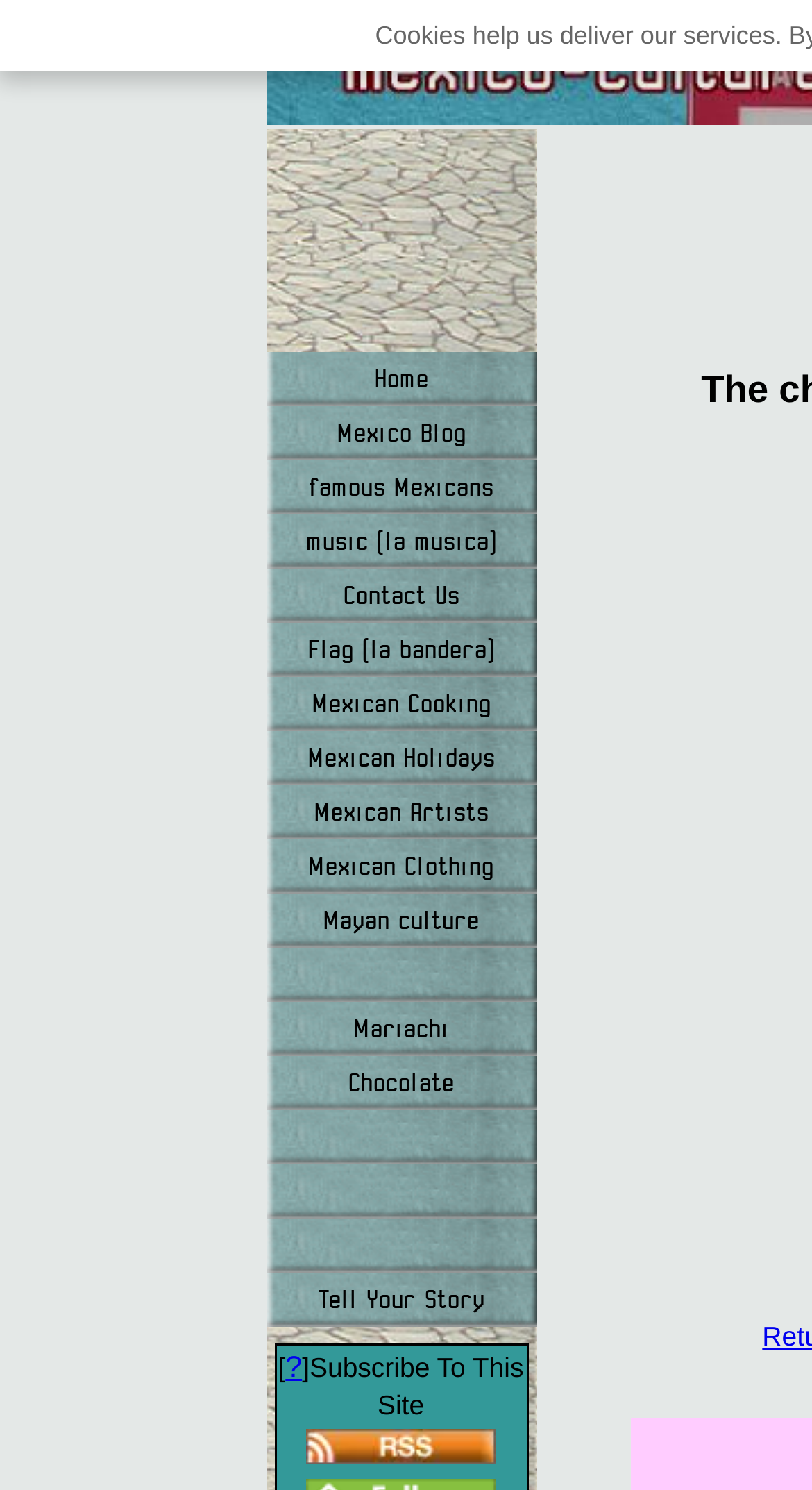What is the name of the famous Mexican singer?
We need a detailed and exhaustive answer to the question. Please elaborate.

The root element of the webpage is focused on 'Paquita la del Barrio', indicating that the webpage is about this famous Mexican singer.